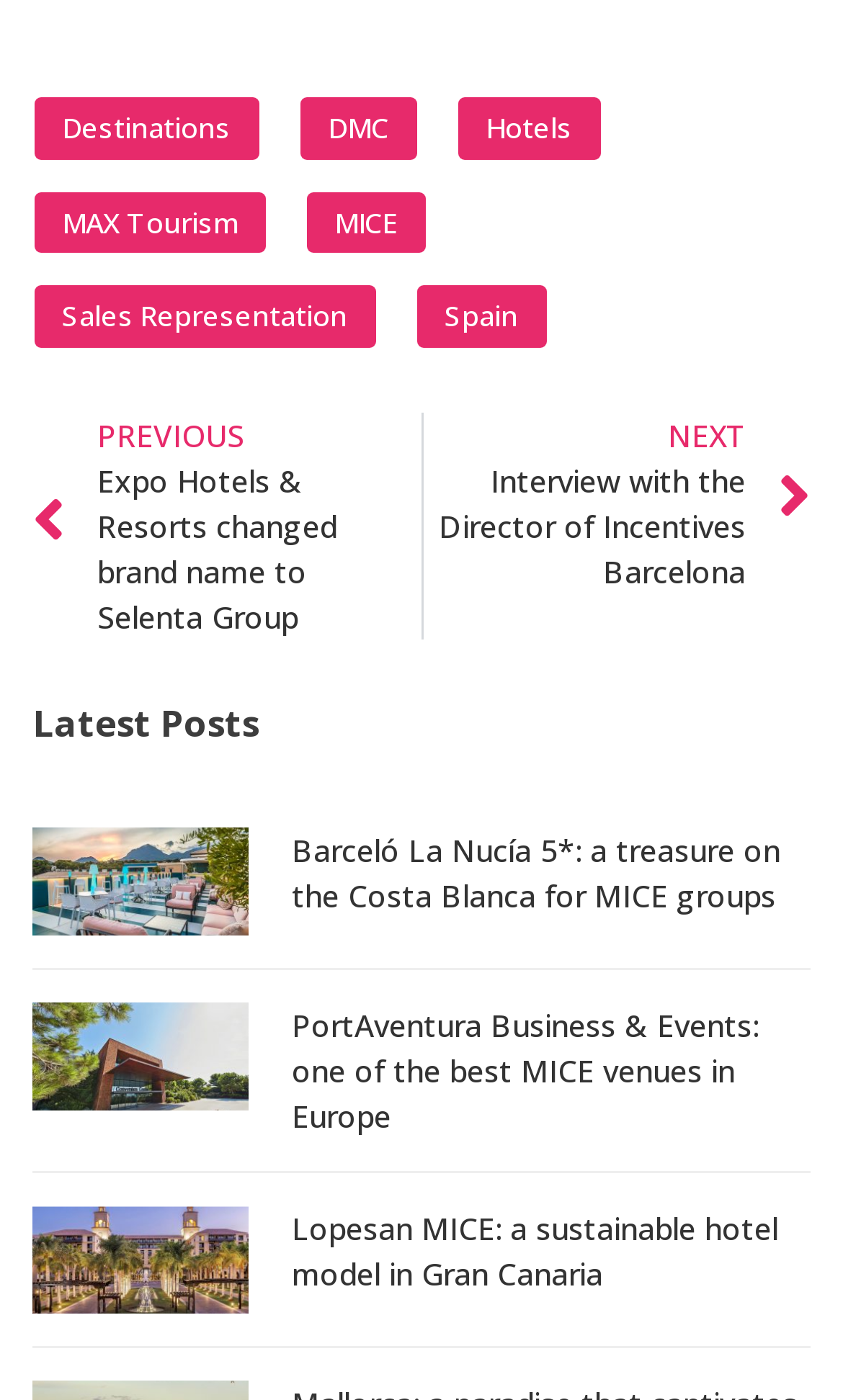Based on the provided description, "Sales Representation", find the bounding box of the corresponding UI element in the screenshot.

[0.04, 0.204, 0.445, 0.248]